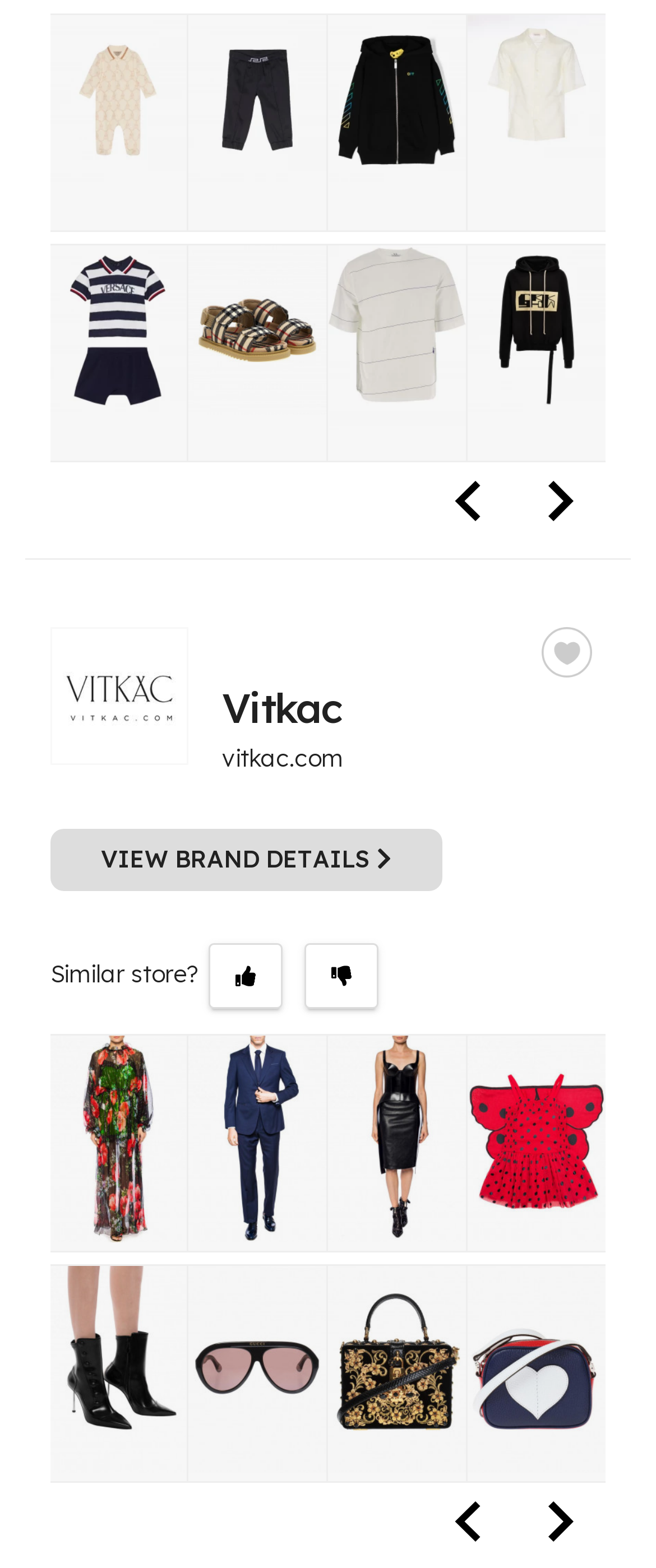What is the brand name displayed on the top?
Provide a fully detailed and comprehensive answer to the question.

I found the brand name 'Vitkac' displayed on the top of the webpage, which is a heading element with a bounding box coordinate of [0.338, 0.432, 0.523, 0.471].